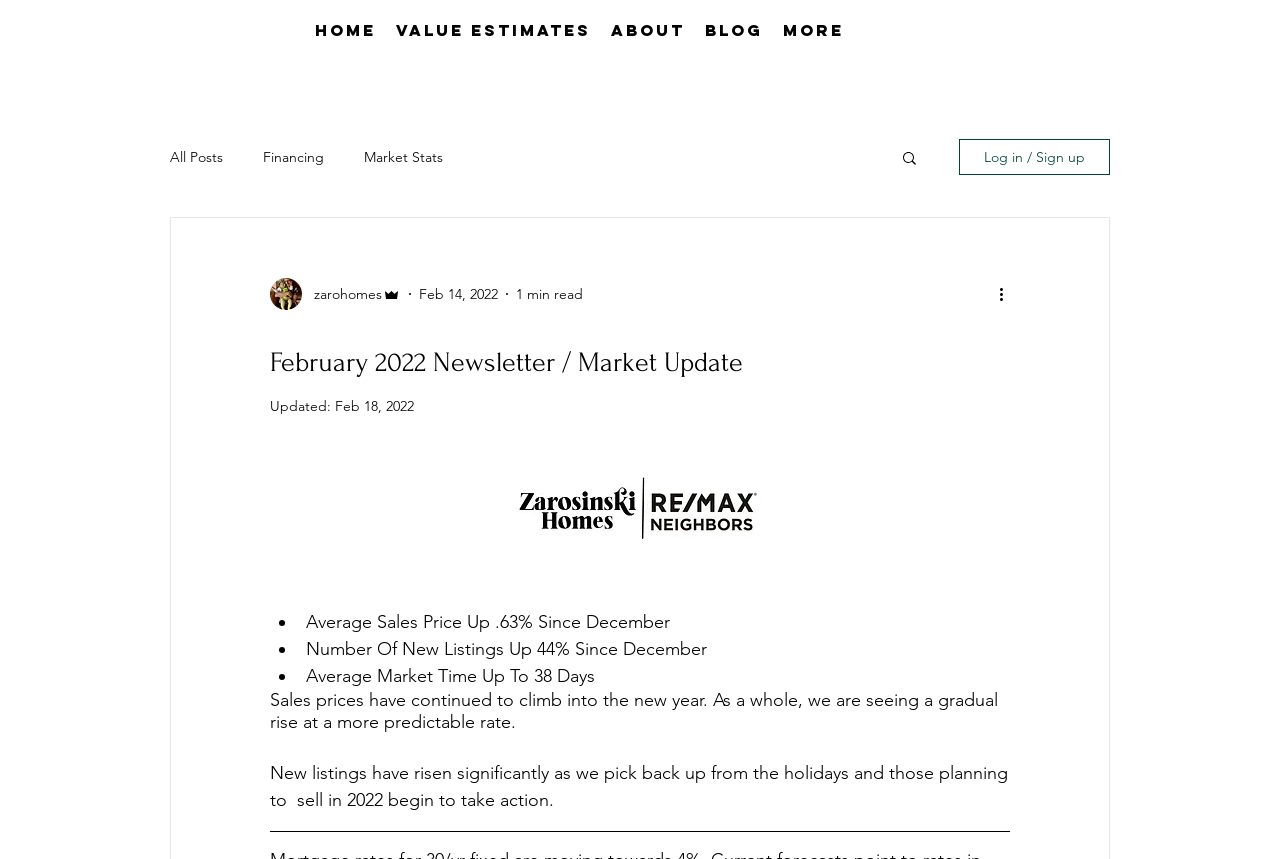Can you pinpoint the bounding box coordinates for the clickable element required for this instruction: "view all posts"? The coordinates should be four float numbers between 0 and 1, i.e., [left, top, right, bottom].

[0.133, 0.172, 0.174, 0.193]